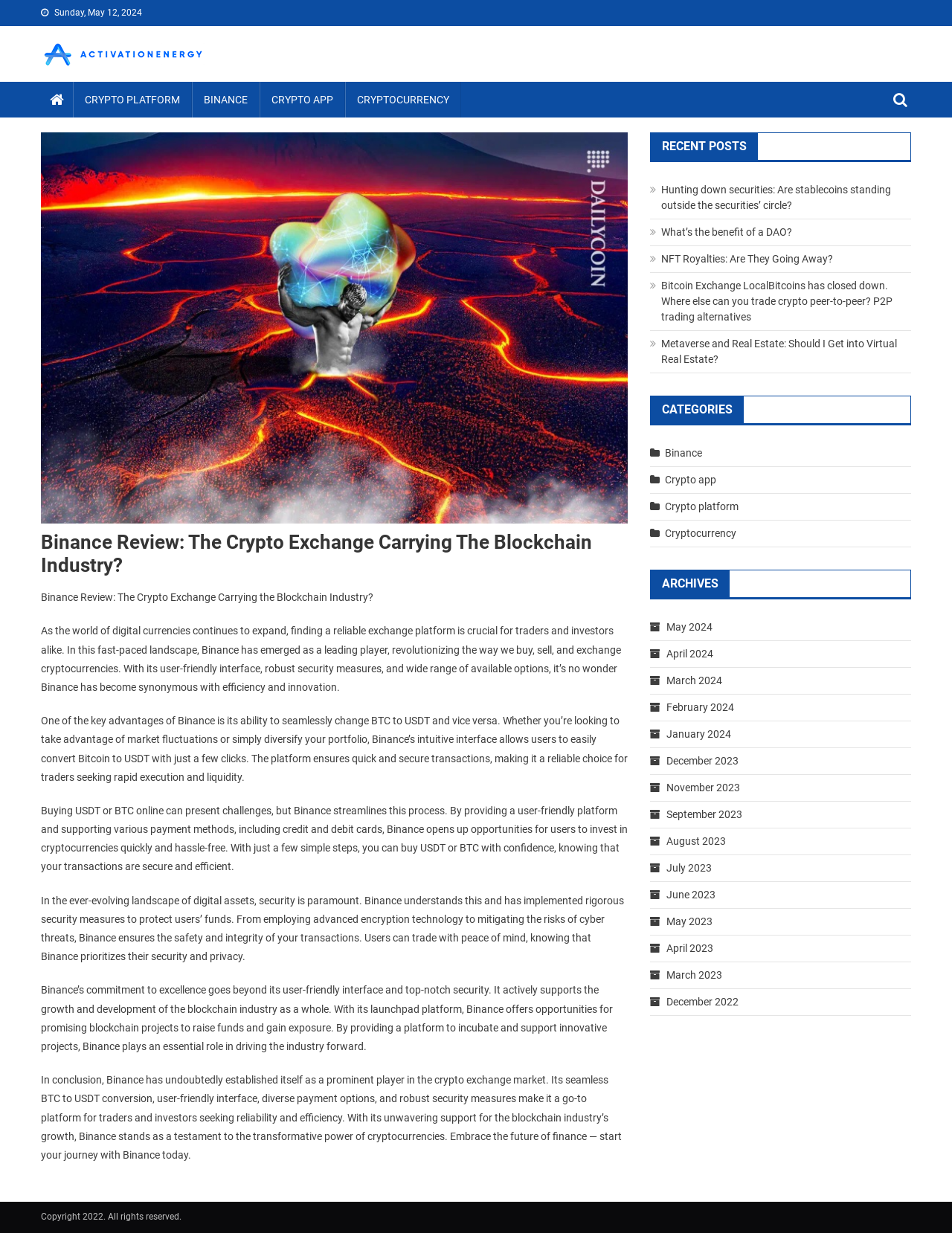From the screenshot, find the bounding box of the UI element matching this description: "March 2024". Supply the bounding box coordinates in the form [left, top, right, bottom], each a float between 0 and 1.

[0.7, 0.547, 0.759, 0.557]